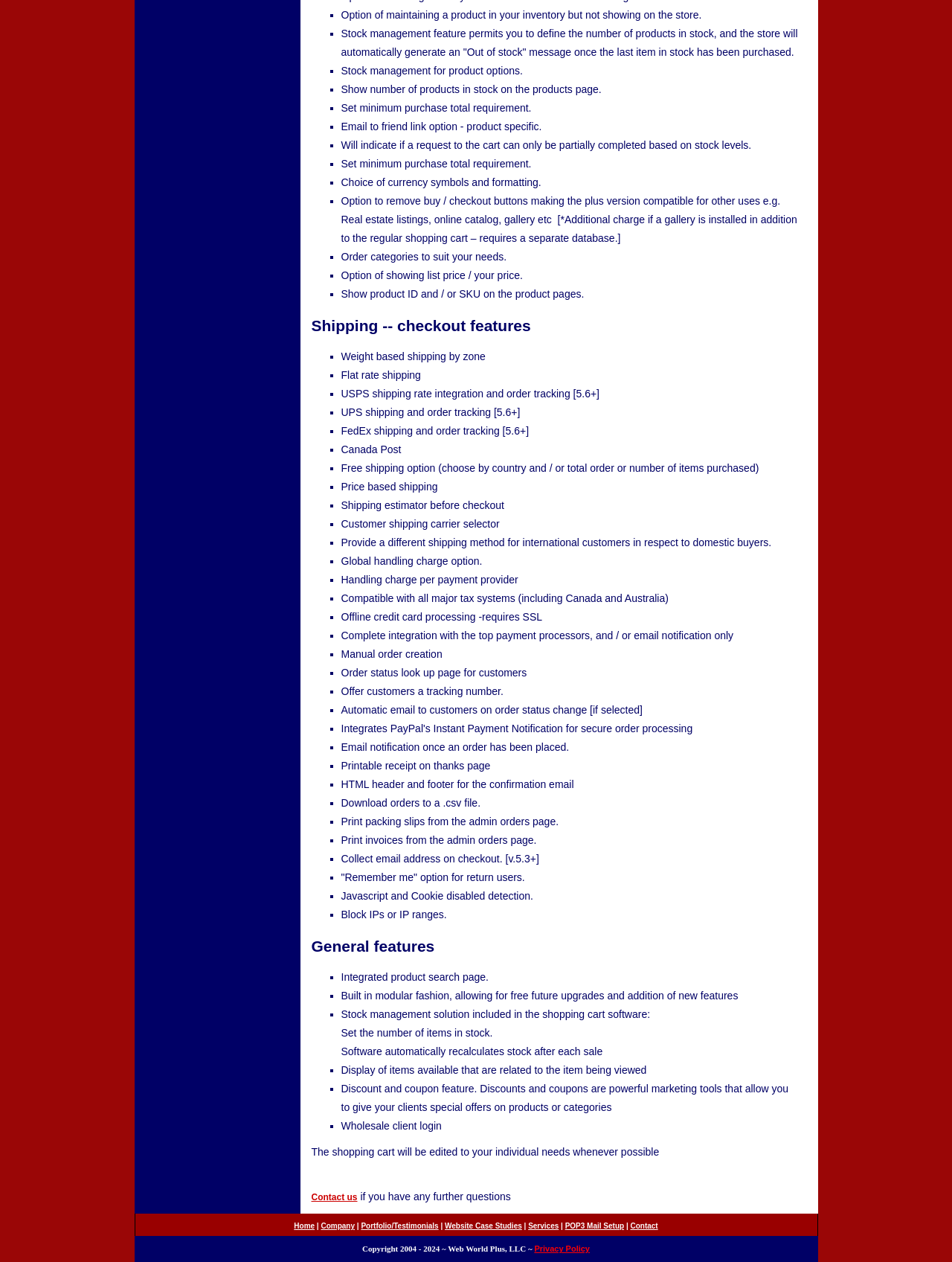Please specify the bounding box coordinates of the clickable section necessary to execute the following command: "Choose currency symbols and formatting".

[0.358, 0.14, 0.569, 0.149]